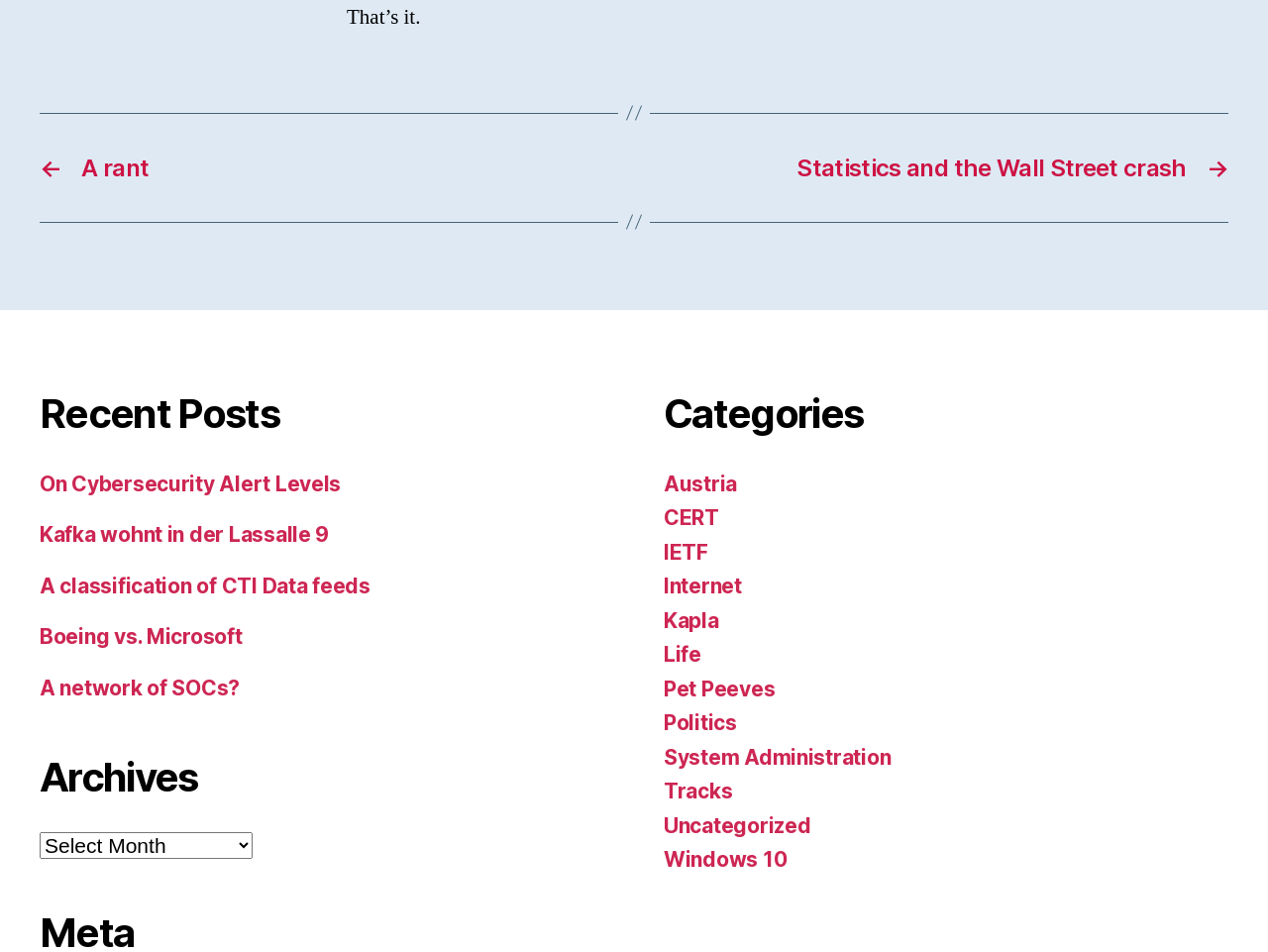Based on the description "Boeing vs. Microsoft", find the bounding box of the specified UI element.

[0.031, 0.656, 0.191, 0.682]